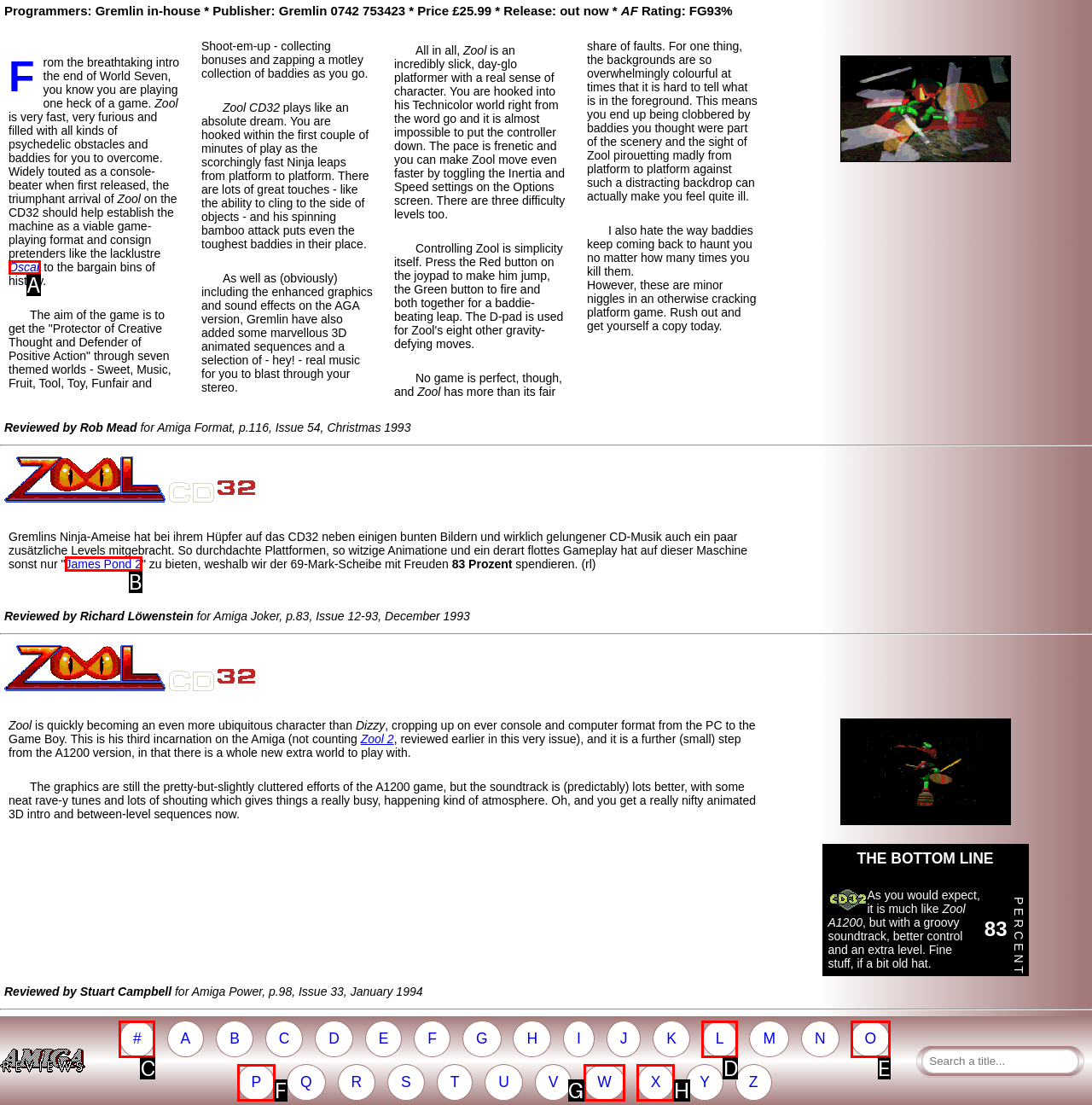Decide which UI element to click to accomplish the task: read more about James Pond 2
Respond with the corresponding option letter.

B